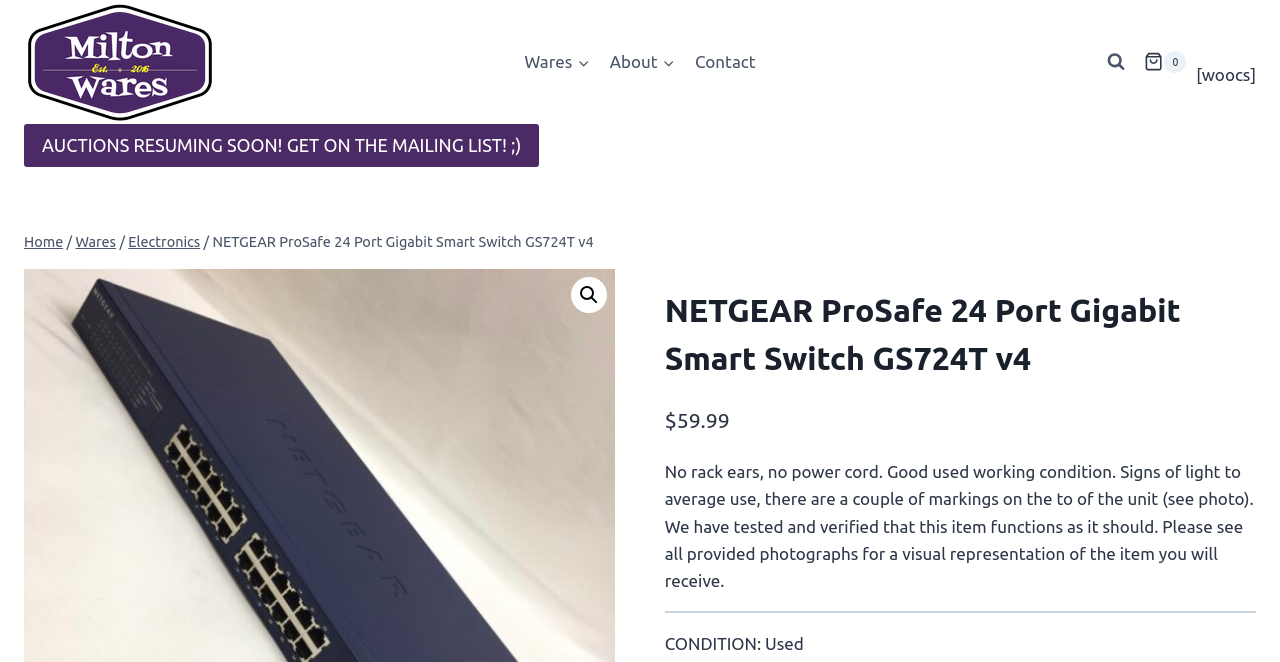What is the navigation menu item next to 'Wares'?
Using the information from the image, give a concise answer in one word or a short phrase.

About